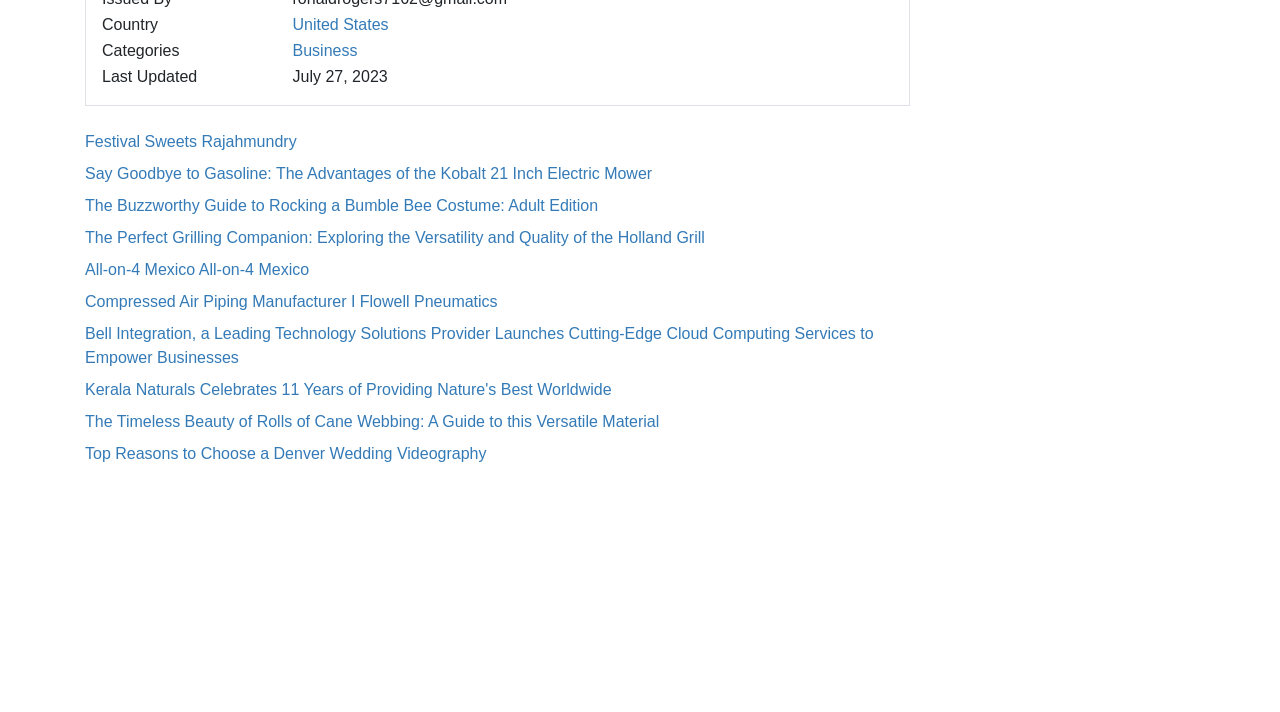Predict the bounding box of the UI element based on the description: "Business". The coordinates should be four float numbers between 0 and 1, formatted as [left, top, right, bottom].

[0.229, 0.34, 0.279, 0.364]